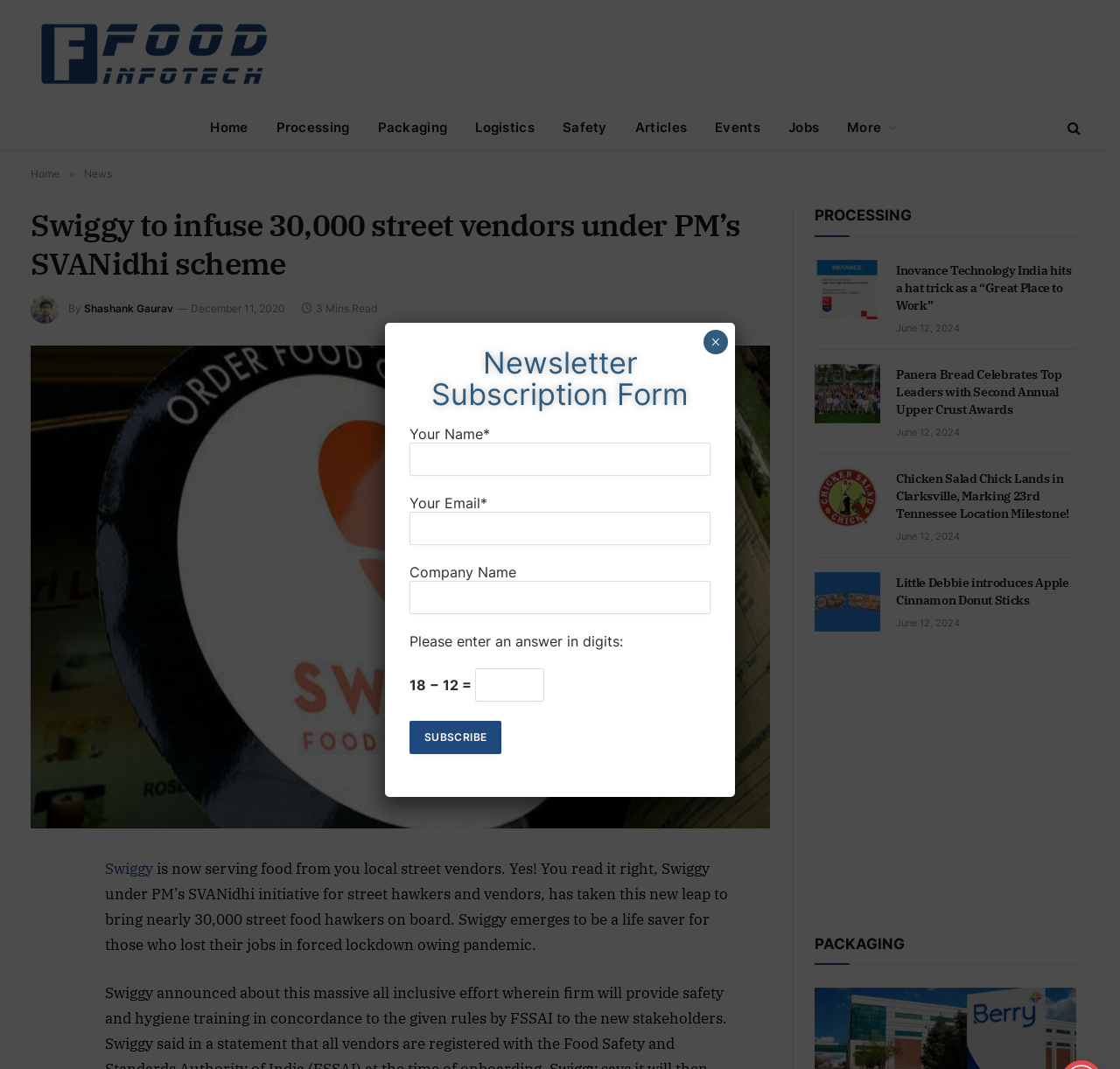Please give the bounding box coordinates of the area that should be clicked to fulfill the following instruction: "Explore Fashion". The coordinates should be in the format of four float numbers from 0 to 1, i.e., [left, top, right, bottom].

None